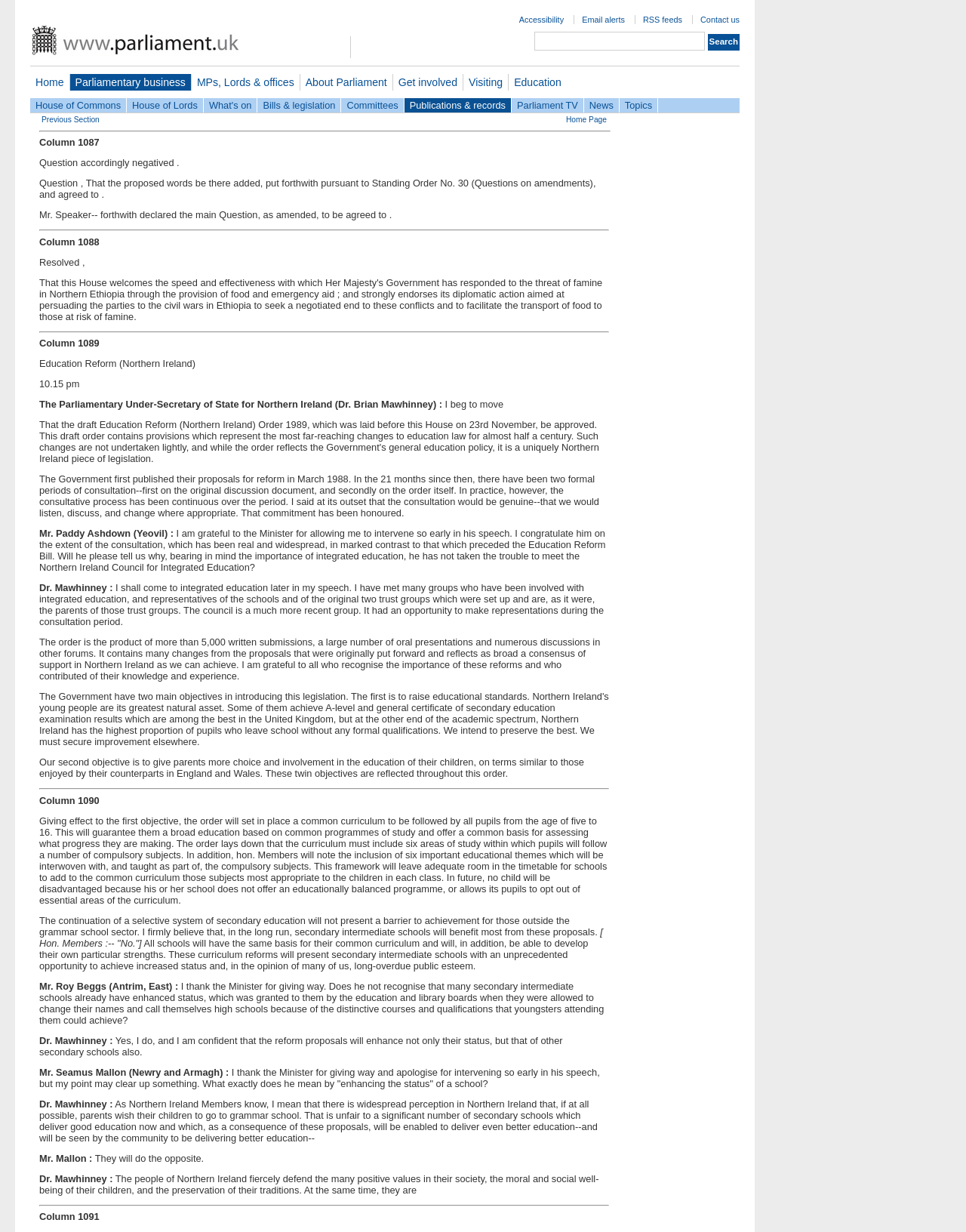What is the topic of the debate?
Look at the image and respond with a single word or a short phrase.

Education Reform